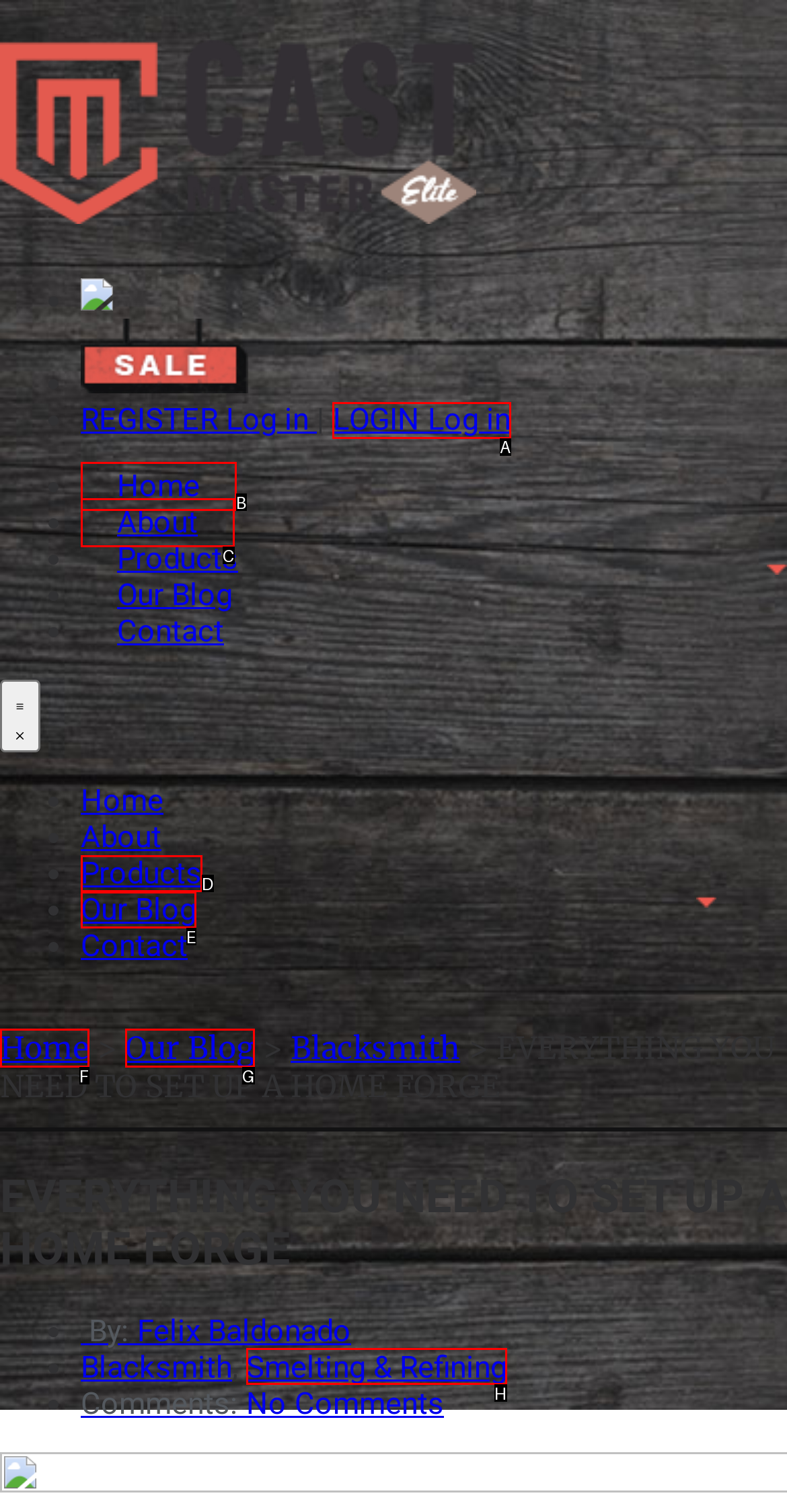Tell me which one HTML element you should click to complete the following task: Click the 'LOGIN Log in' link
Answer with the option's letter from the given choices directly.

A